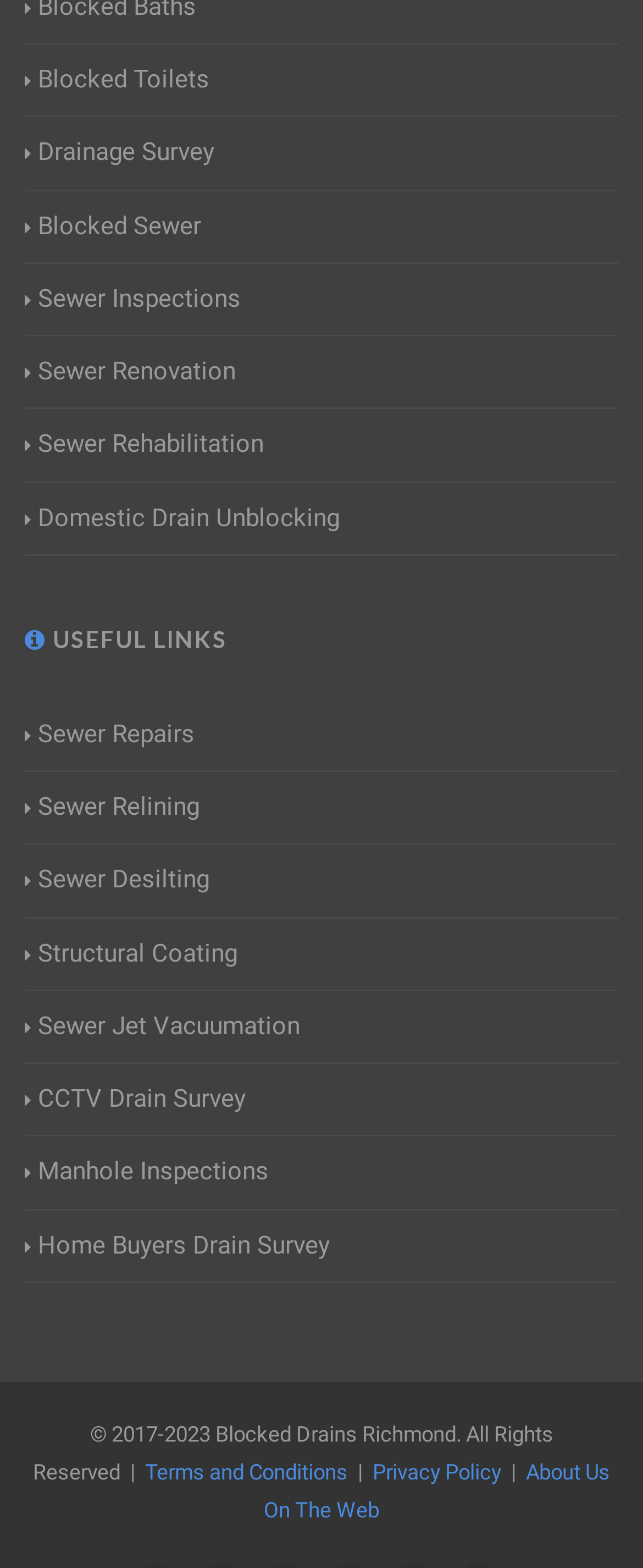What is the name of the company that owns this website?
Based on the screenshot, respond with a single word or phrase.

Blocked Drains Richmond